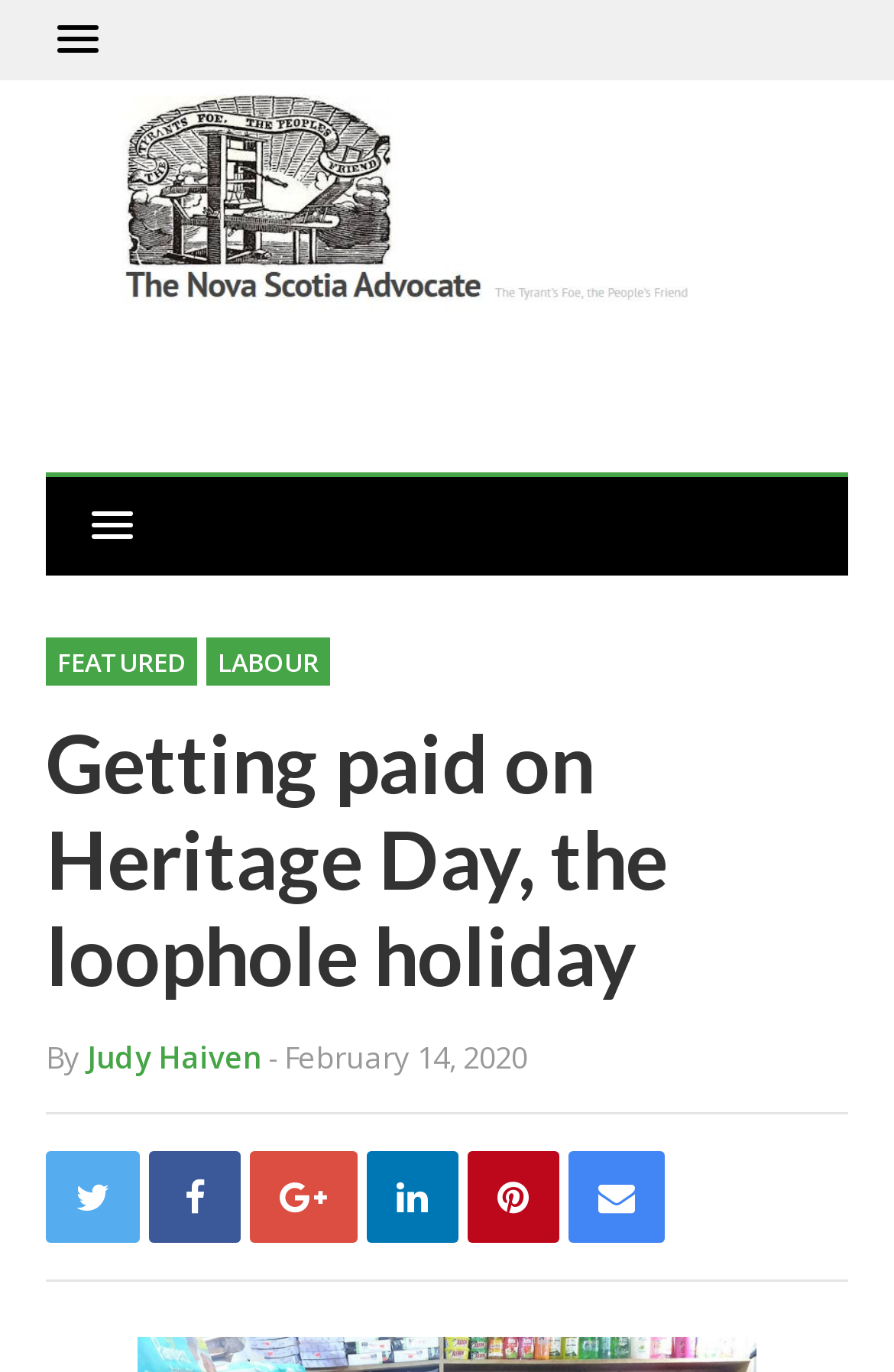Extract the bounding box coordinates for the described element: "Judy Haiven". The coordinates should be represented as four float numbers between 0 and 1: [left, top, right, bottom].

[0.097, 0.756, 0.292, 0.786]